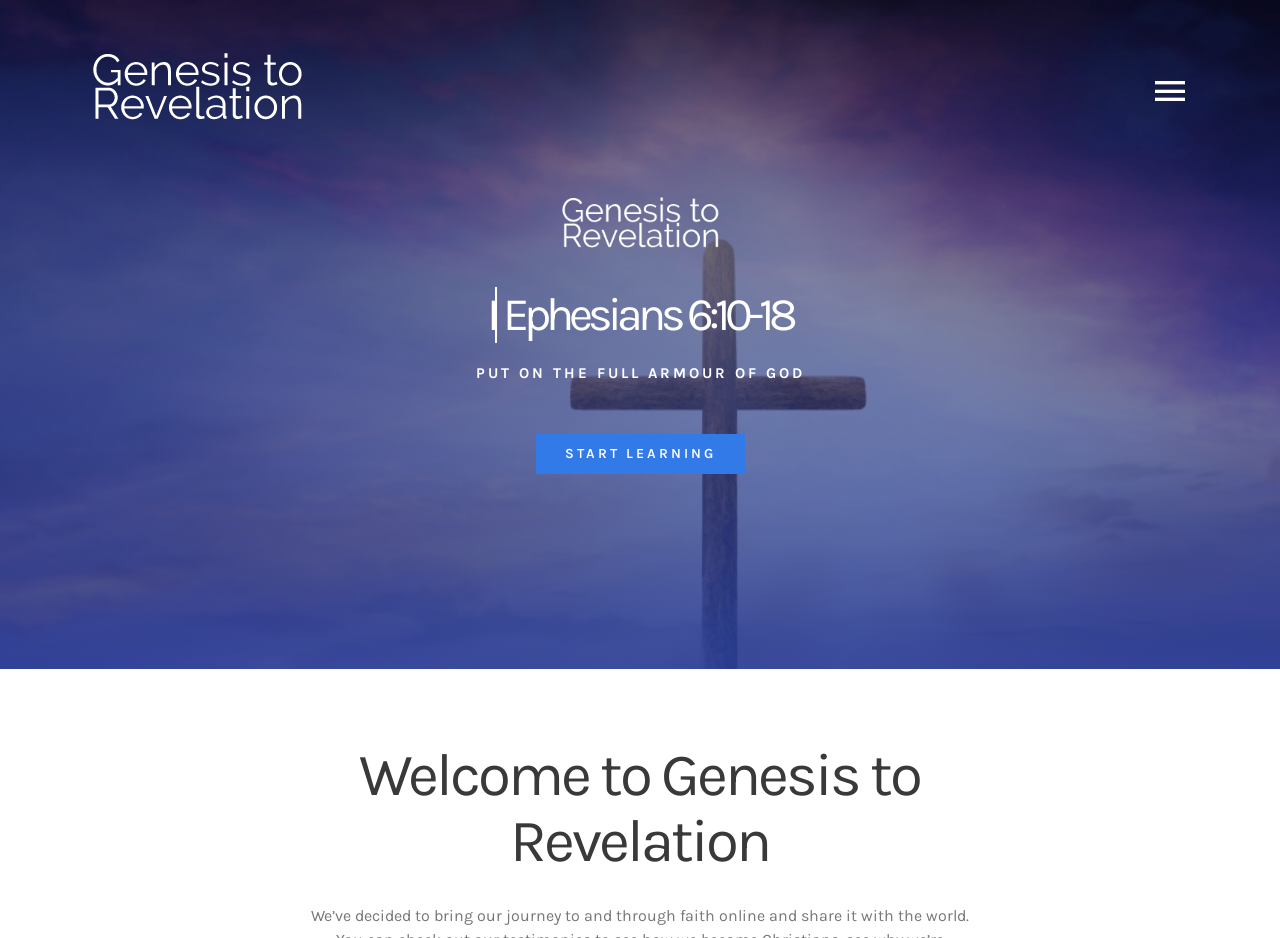Provide the bounding box coordinates for the UI element described in this sentence: "Who We Are". The coordinates should be four float values between 0 and 1, i.e., [left, top, right, bottom].

[0.0, 0.205, 1.0, 0.274]